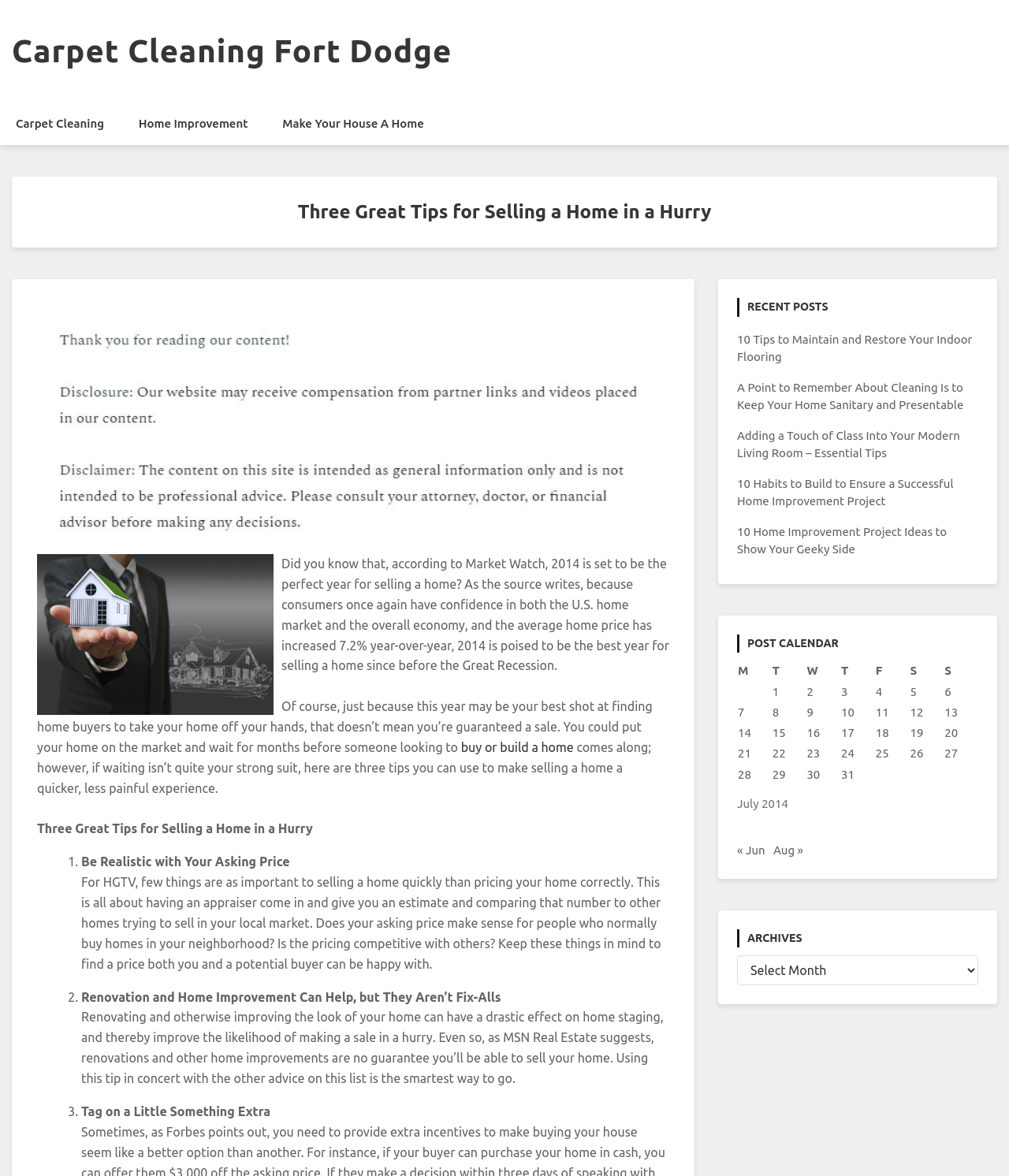Illustrate the webpage's structure and main components comprehensively.

This webpage is about selling a home quickly, with a focus on three great tips. At the top, there is a heading "Carpet Cleaning Fort Dodge" and a link with the same text. Below this, there are three links: "Carpet Cleaning", "Home Improvement", and "Make Your House A Home".

The main content of the page is headed by "Three Great Tips for Selling a Home in a Hurry". There is an image above the heading, and another image below it with the caption "Special events". The text below the images discusses the current state of the home market and how 2014 is a good year to sell a home. It also mentions that even with a good market, selling a home quickly requires effort.

The three tips for selling a home quickly are listed below, each with a number and a brief description. The first tip is to be realistic with your asking price, and the text explains how to determine a fair price by comparing it to other homes in the area. The second tip is to renovate and improve the home, but not to rely solely on this to sell the home. The third tip is to add something extra to attract buyers.

On the right side of the page, there is a section with recent posts, including links to articles about maintaining and restoring indoor flooring, cleaning and presenting a home, and home improvement projects. Below this, there is a post calendar for July 2014, with links to posts published on specific dates.